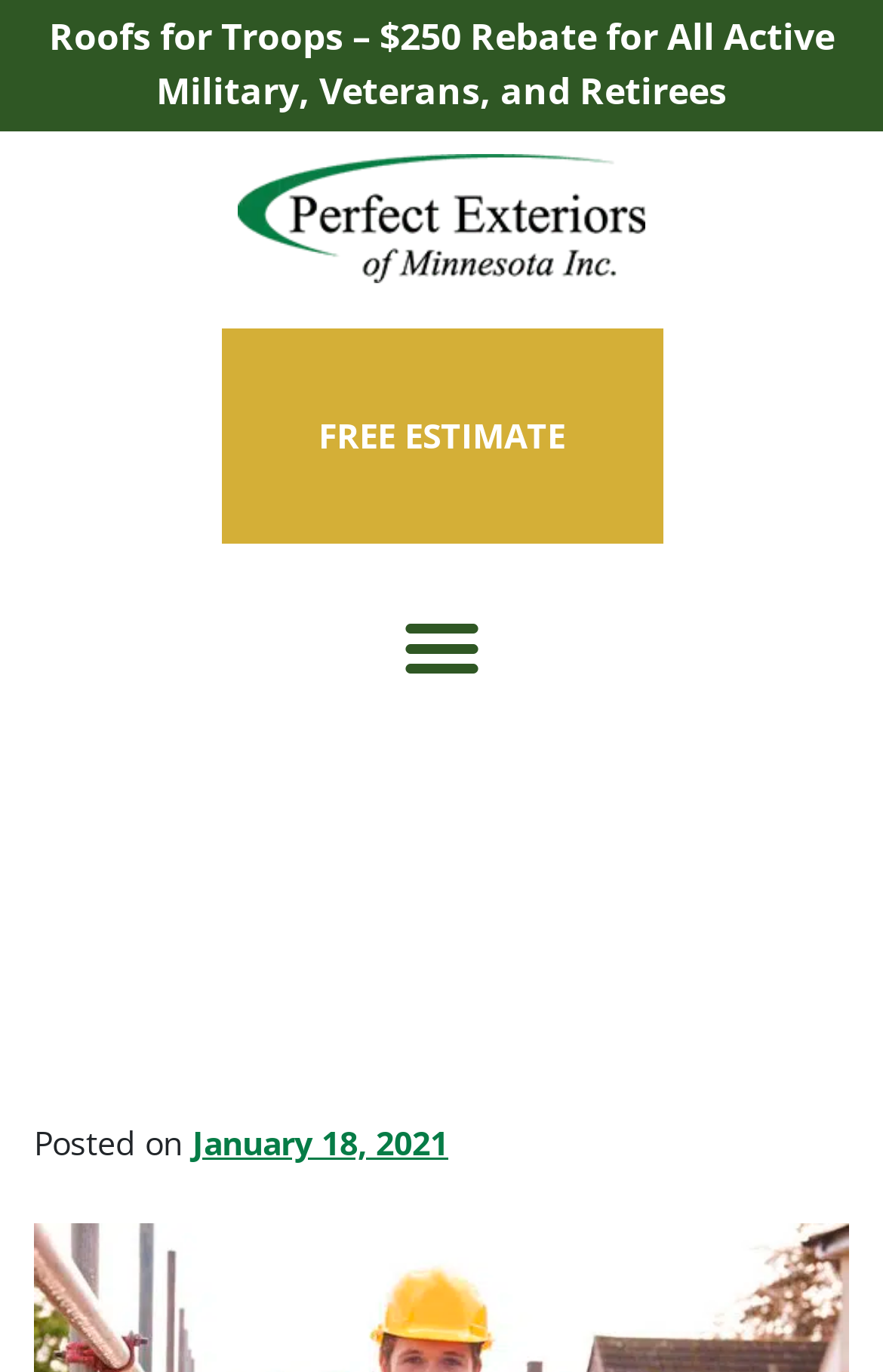What is the logo on the webpage?
Answer with a single word or phrase by referring to the visual content.

Perfect Exteriors of Minnesota